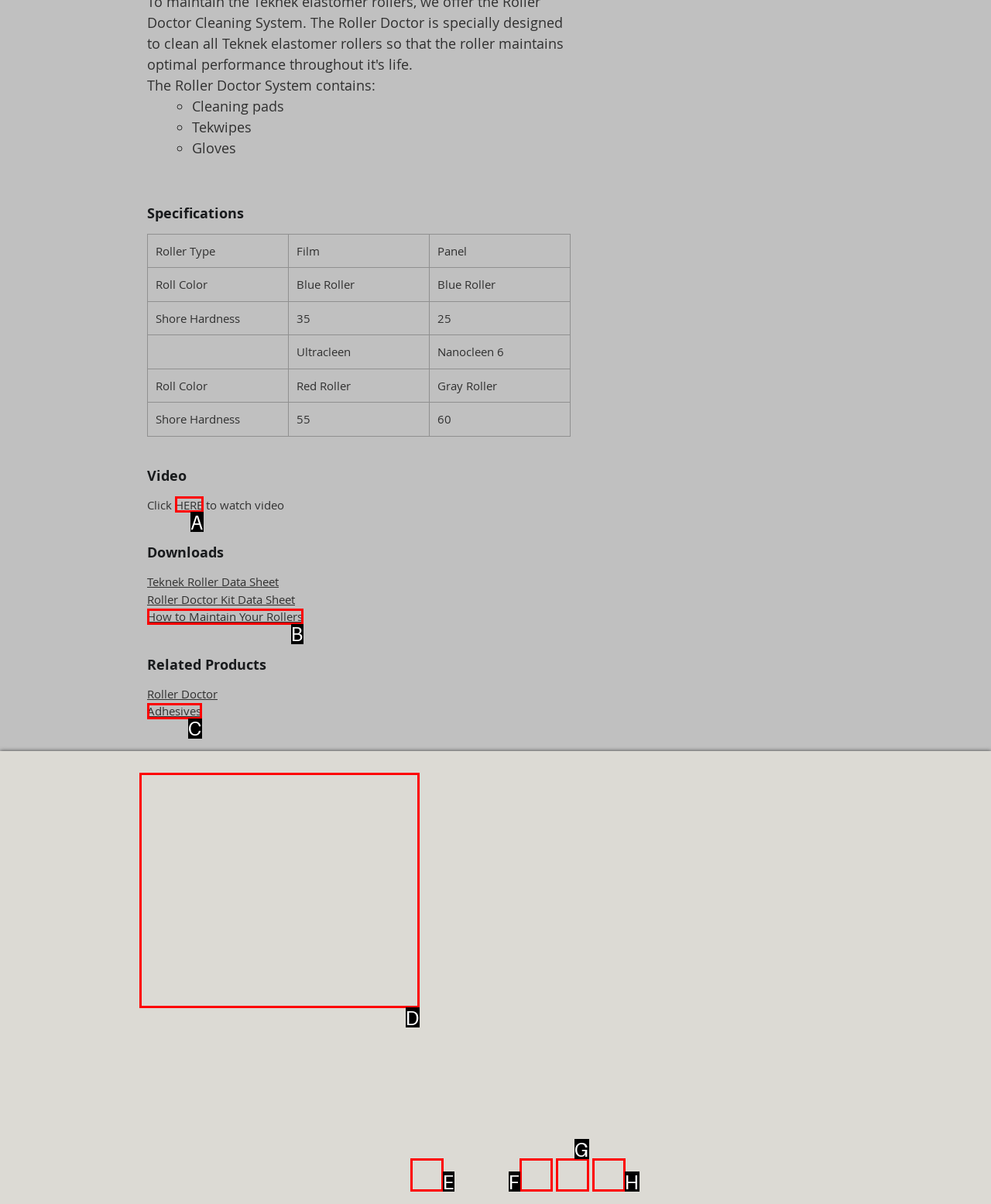Match the following description to the correct HTML element: parent_node: Home Indicate your choice by providing the letter.

None